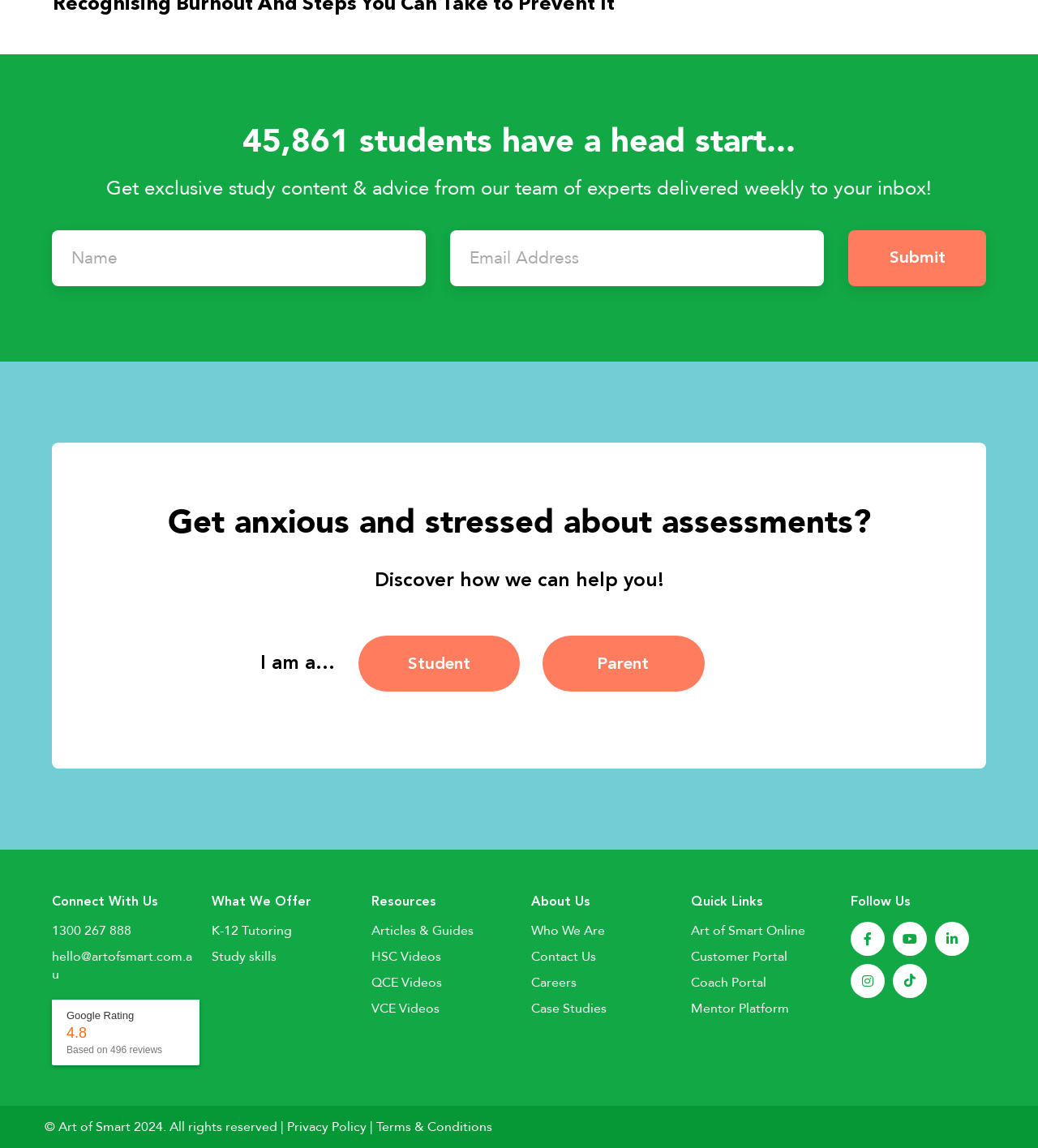Determine the bounding box coordinates for the clickable element required to fulfill the instruction: "Call 1300 267 888". Provide the coordinates as four float numbers between 0 and 1, i.e., [left, top, right, bottom].

[0.05, 0.803, 0.192, 0.818]